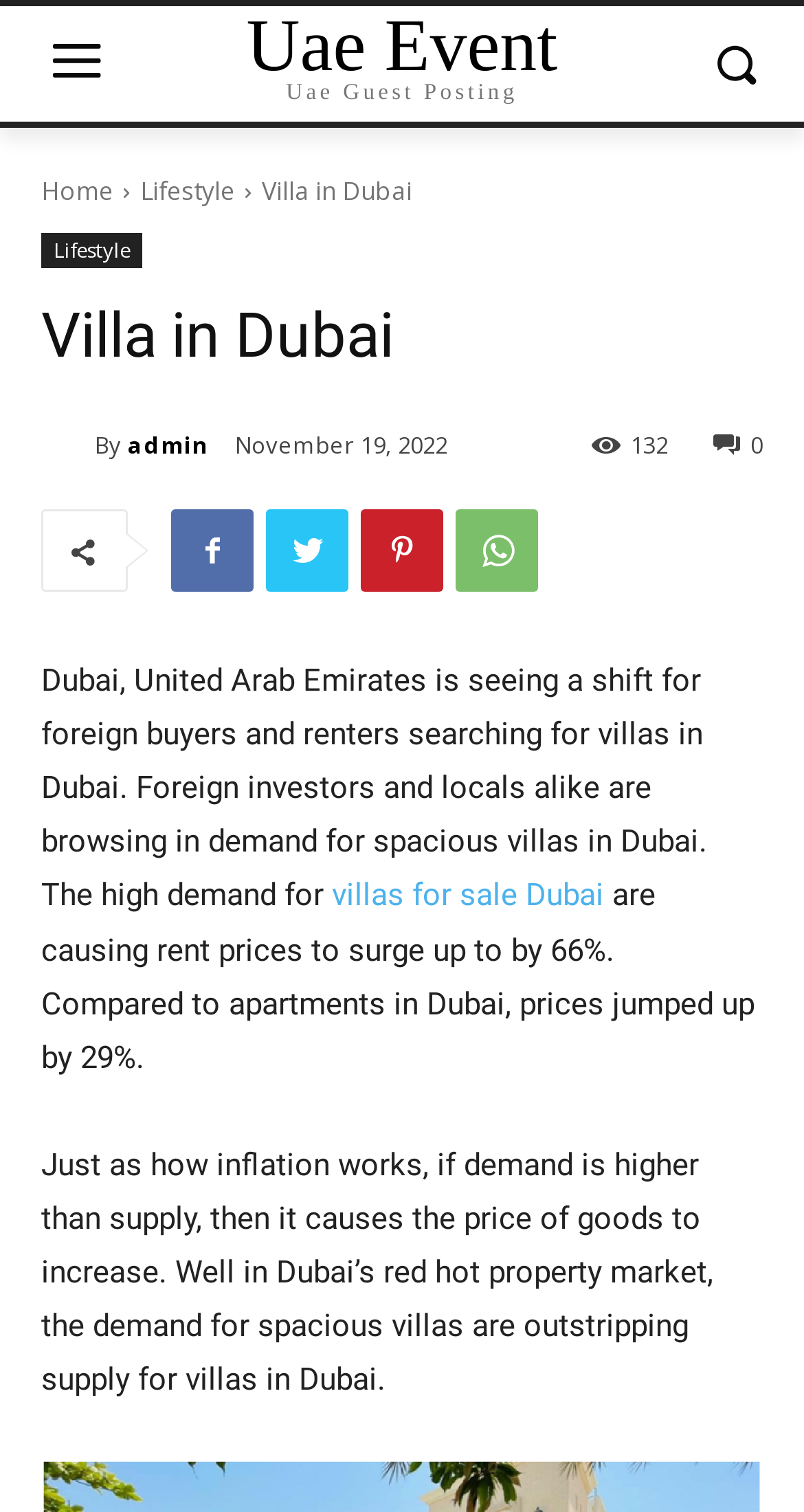Highlight the bounding box coordinates of the element you need to click to perform the following instruction: "View villas for sale in Dubai."

[0.413, 0.58, 0.751, 0.605]